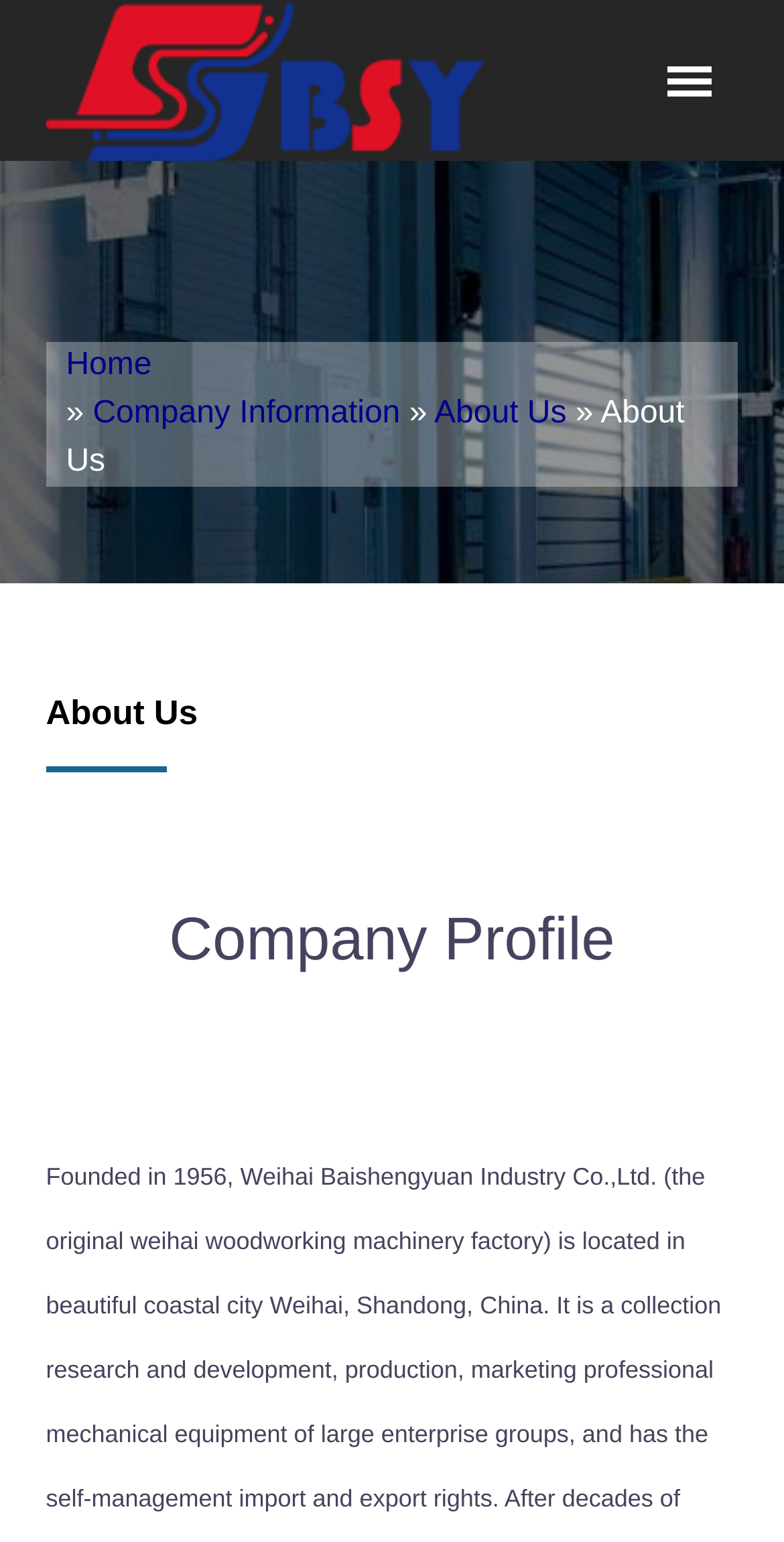What is the logo of the website?
Please answer the question with a detailed response using the information from the screenshot.

The logo of the website is located at the top left corner of the webpage, and it is an image with a link. The bounding box coordinates of the logo are [0.058, 0.0, 0.617, 0.104], indicating its position on the webpage.